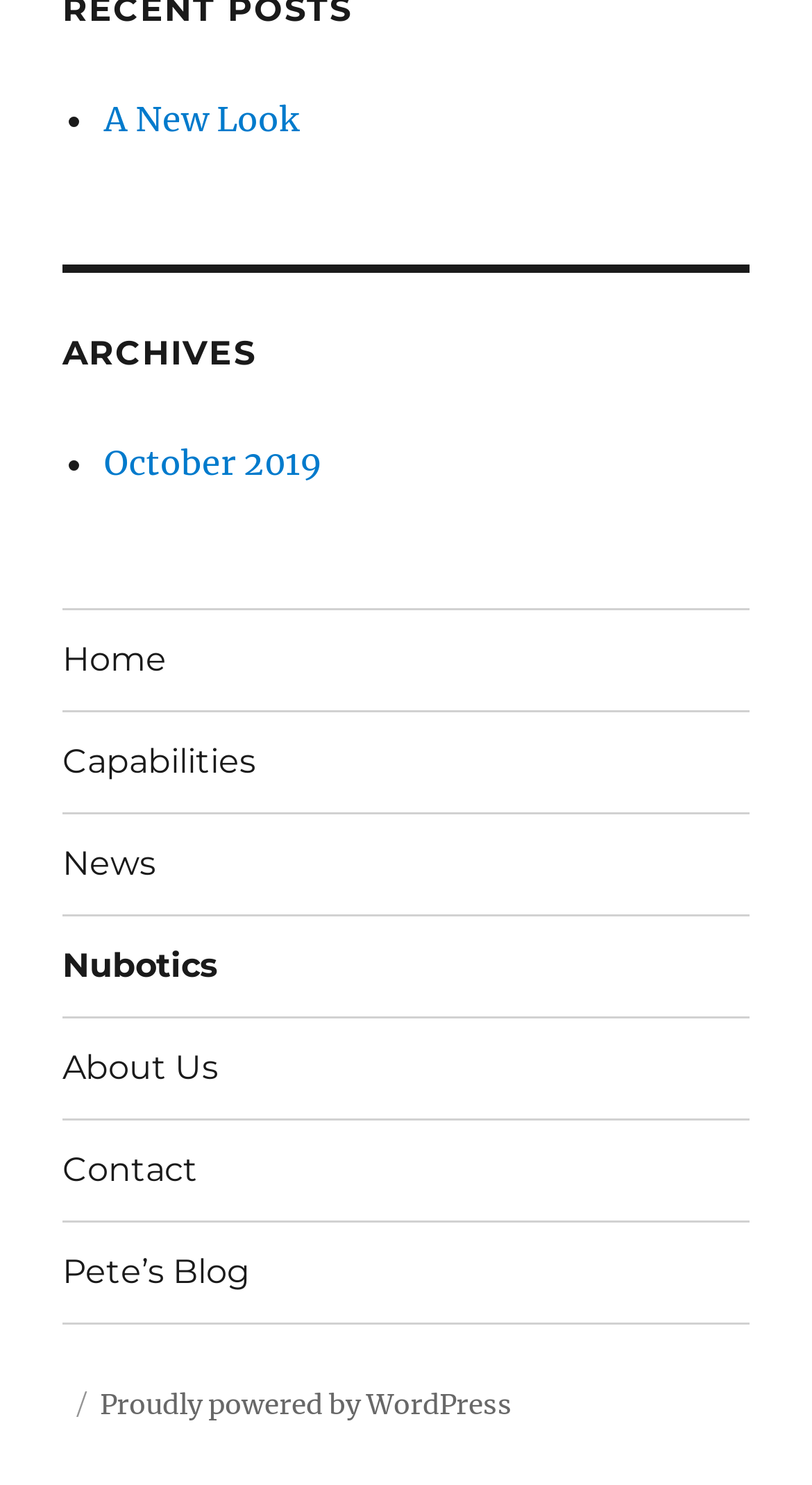From the webpage screenshot, predict the bounding box coordinates (top-left x, top-left y, bottom-right x, bottom-right y) for the UI element described here: News

[0.077, 0.548, 0.923, 0.615]